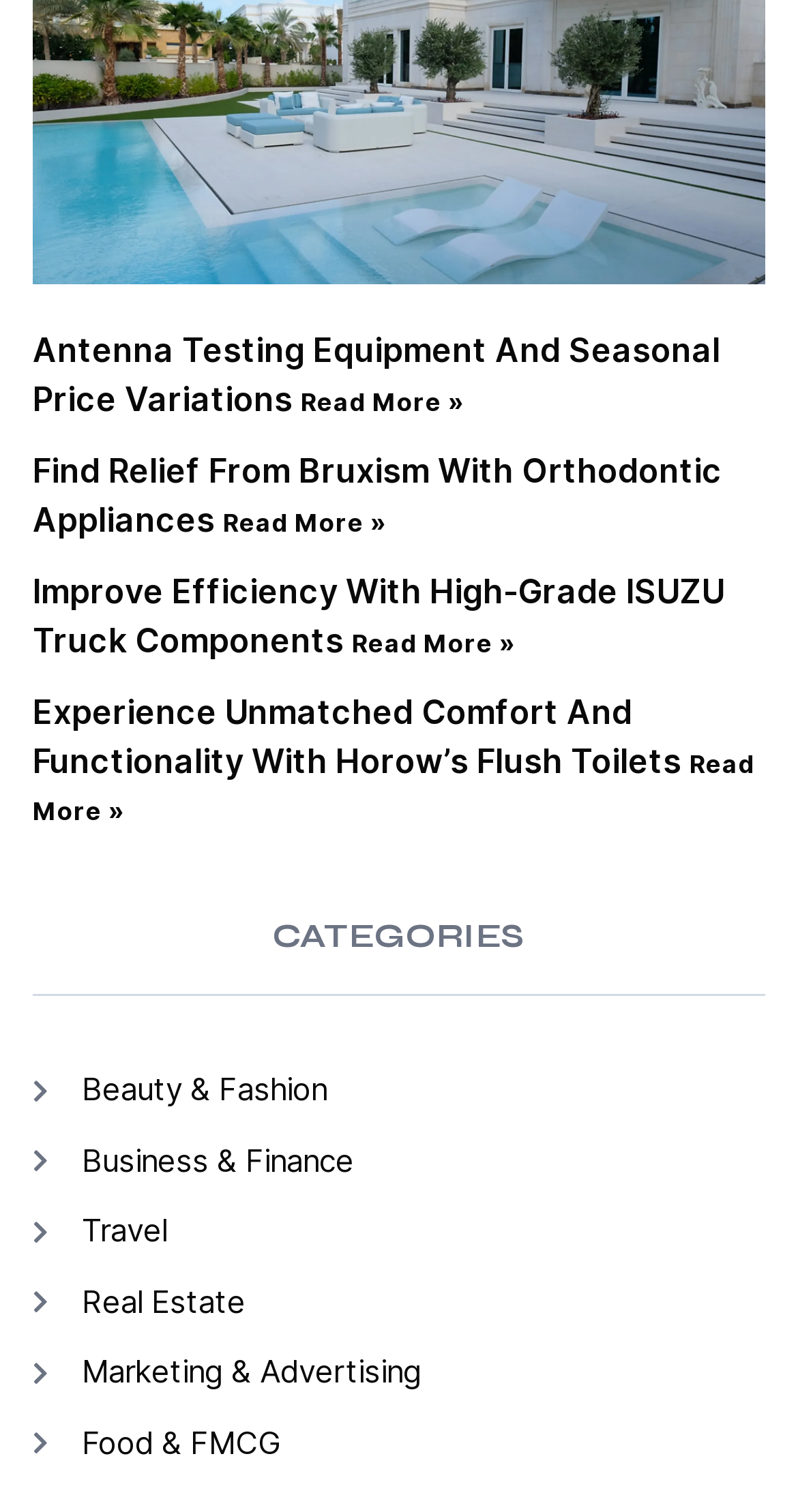What is the topic of the first article?
Answer the question with just one word or phrase using the image.

Antenna Testing Equipment